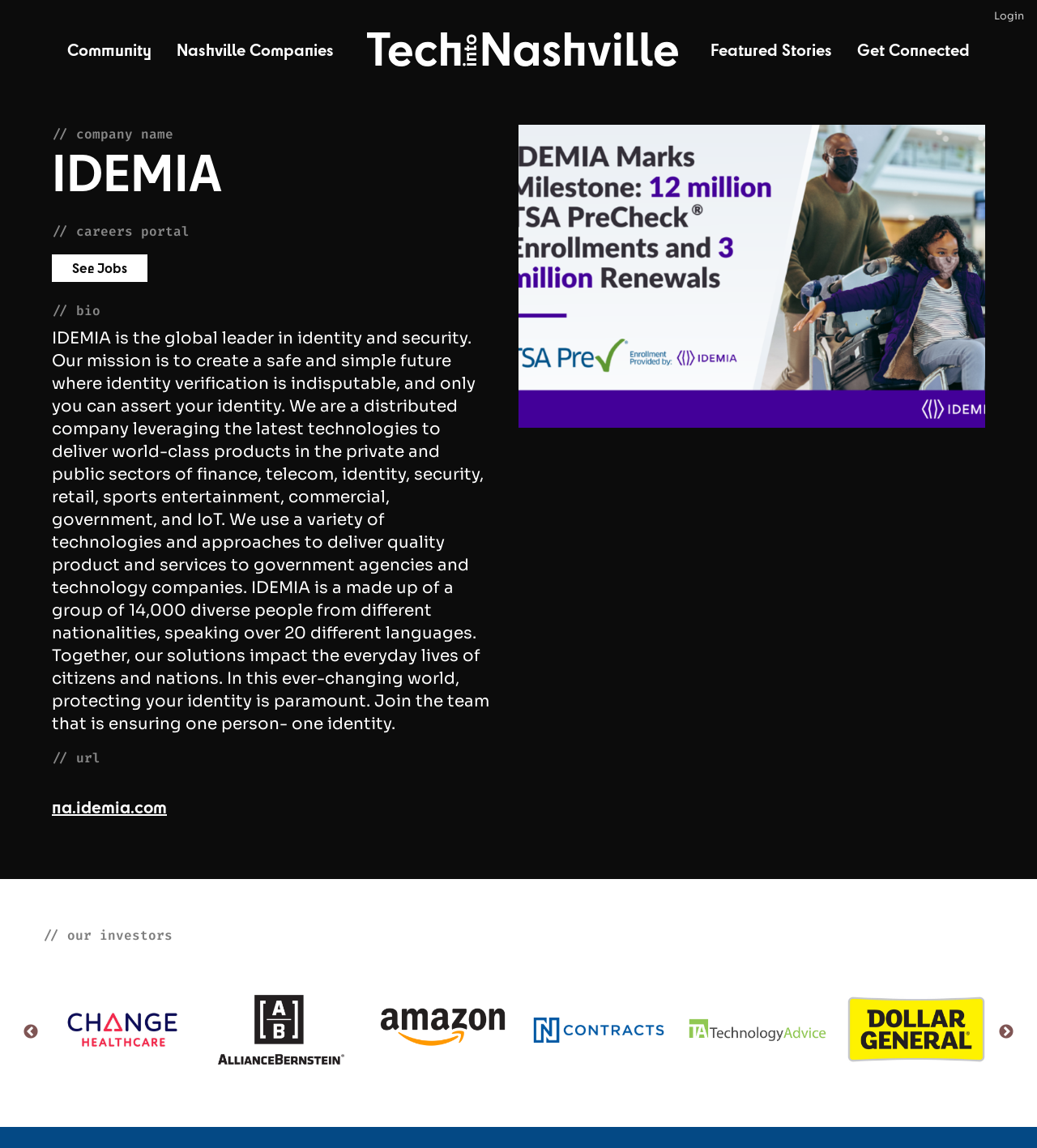What is the mission of IDEMIA?
Examine the image closely and answer the question with as much detail as possible.

The mission of IDEMIA is obtained from the StaticText element with the text 'Our mission is to create a safe and simple future where identity verification is indisputable, and only you can assert your identity.' located at [0.05, 0.286, 0.466, 0.461] within the main element.